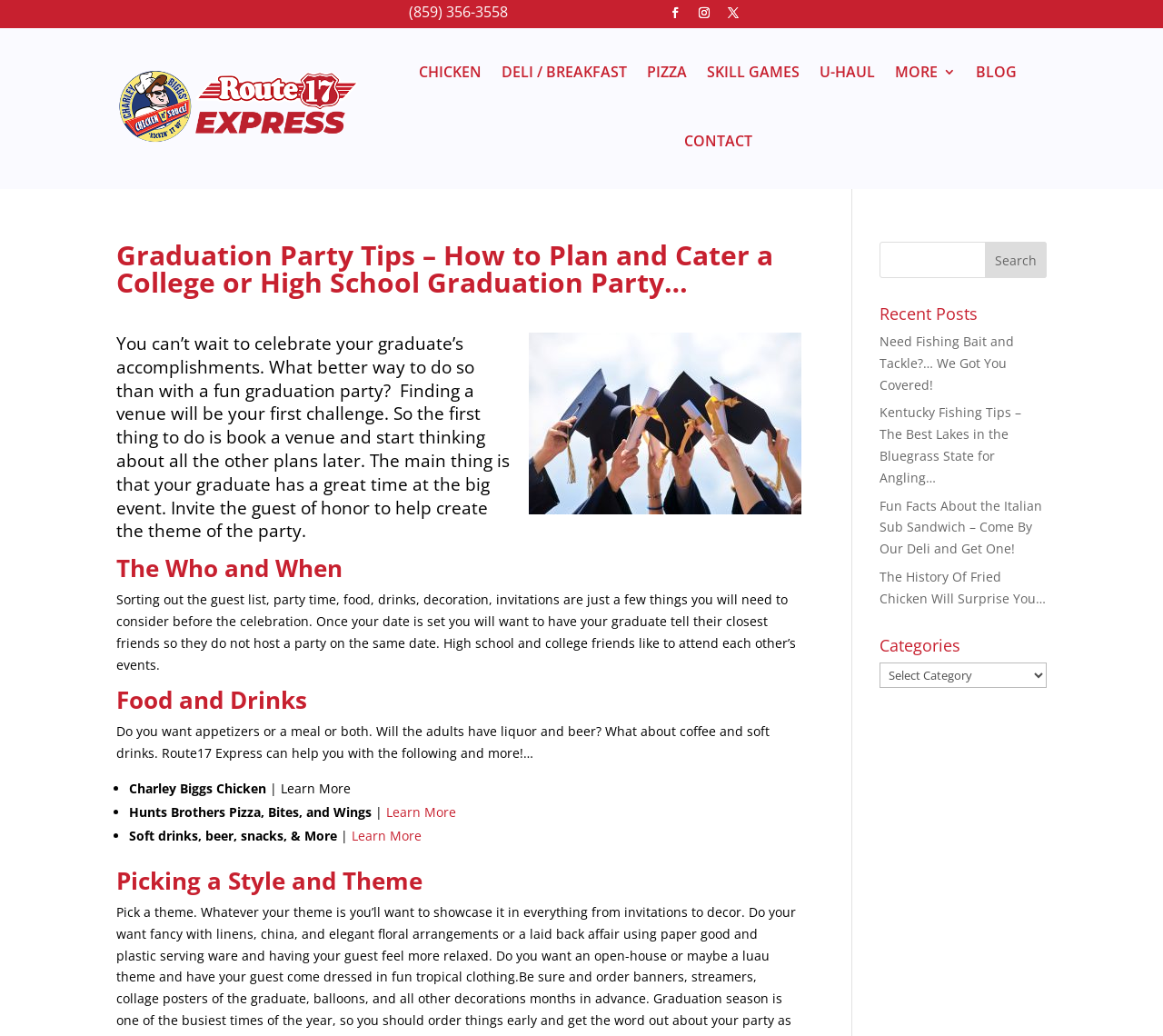Highlight the bounding box coordinates of the region I should click on to meet the following instruction: "Search for something".

[0.756, 0.233, 0.9, 0.268]